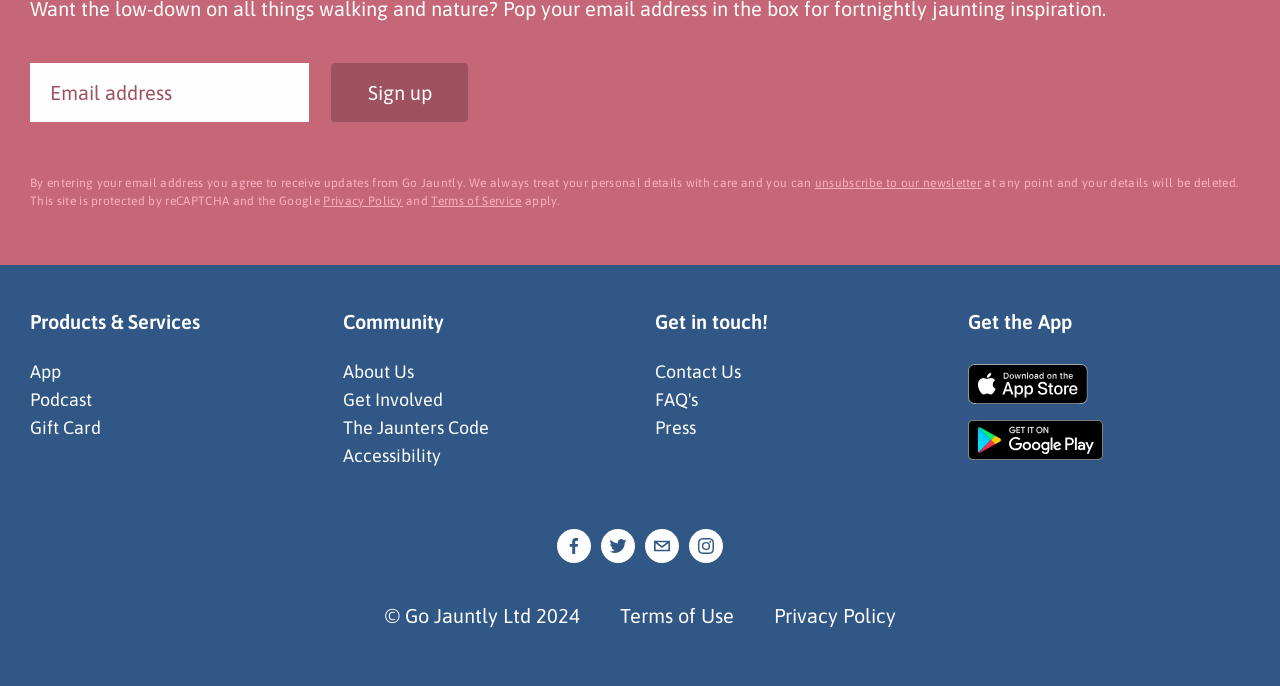What are the available platforms to download the app?
Refer to the image and provide a thorough answer to the question.

The links 'Download on the App Store' and 'Get it on Google Play' are present under the 'Get the App' heading, indicating that the app is available for download on both App Store and Google Play platforms.